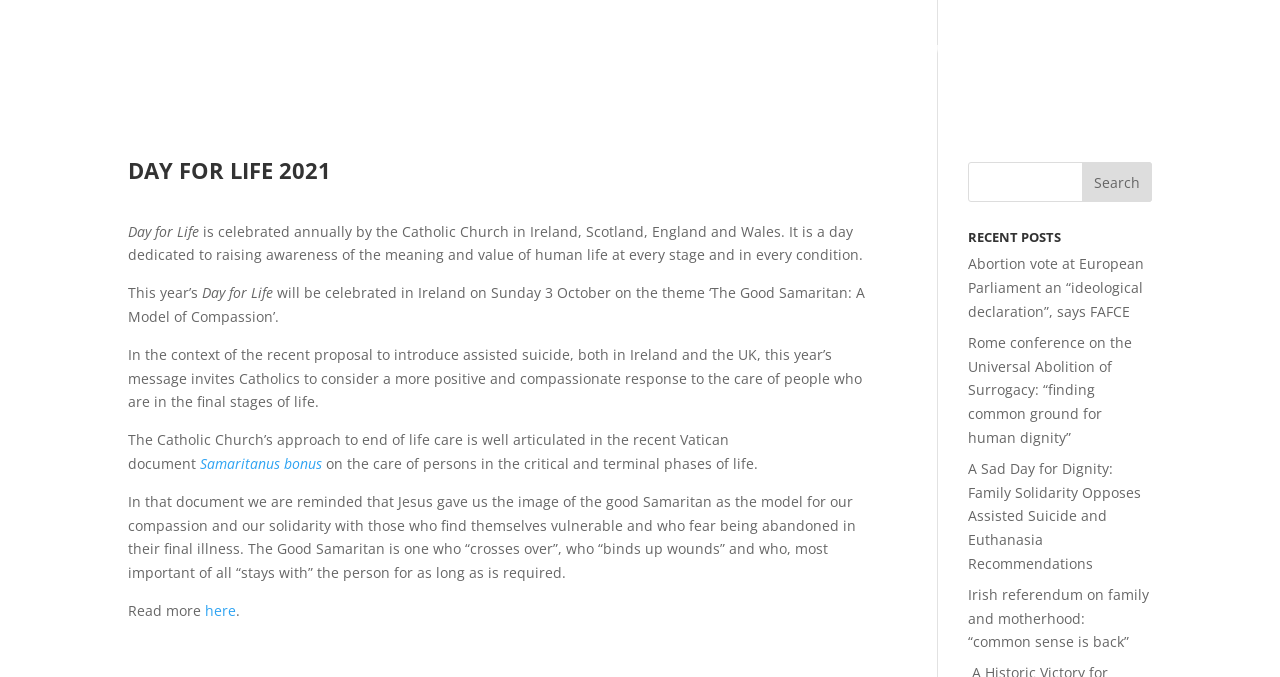Describe every aspect of the webpage in a detailed manner.

The webpage is dedicated to "Day for Life 2021 - Family Solidarity". At the top, there is a banner with a link to "Family Solidarity" accompanied by an image. Below the banner, there is a navigation menu with six links: "HOME", "ABOUT US", "NEWSLETTERS", "LATEST NEWS", "MEMBERSHIP", and "LINKS".

On the left side of the page, there is a search bar with a search button. Above the search bar, there is a heading "DAY FOR LIFE 2021" followed by a series of paragraphs describing the event. The text explains that Day for Life is celebrated annually by the Catholic Church in Ireland, Scotland, England, and Wales to raise awareness of the meaning and value of human life. This year's theme is "The Good Samaritan: A Model of Compassion" and will be celebrated in Ireland on Sunday, October 3.

The text continues to discuss the Catholic Church's approach to end-of-life care, referencing a Vatican document, and invites Catholics to consider a more positive and compassionate response to the care of people who are in the final stages of life. There is a link to the document "Samaritanus bonus" and a "Read more" link at the bottom of the section.

On the right side of the page, there is a search box with a search button and a heading "RECENT POSTS" above it. Below the heading, there are four links to recent news articles, including "Abortion vote at European Parliament an “ideological declaration”, says FAFCE", "Rome conference on the Universal Abolition of Surrogacy: “finding common ground for human dignity”", "A Sad Day for Dignity: Family Solidarity Opposes Assisted Suicide and Euthanasia Recommendations", and "Irish referendum on family and motherhood: “common sense is back”".